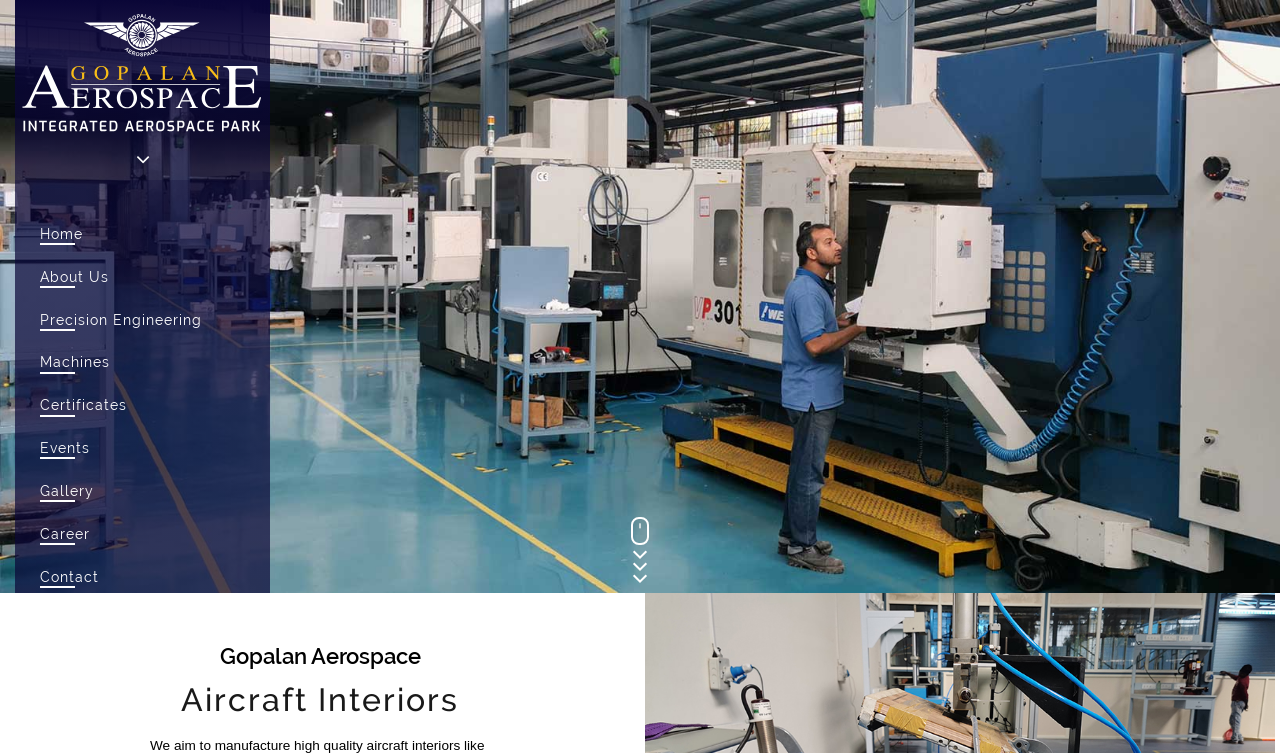Please study the image and answer the question comprehensively:
Is the 'Aircraft Interiors' heading above the navigation menu?

I compared the y1 and y2 coordinates of the 'Aircraft Interiors' heading and the tablist element. The y1 and y2 values of the 'Aircraft Interiors' heading are smaller than those of the tablist element, which means it is above the navigation menu.